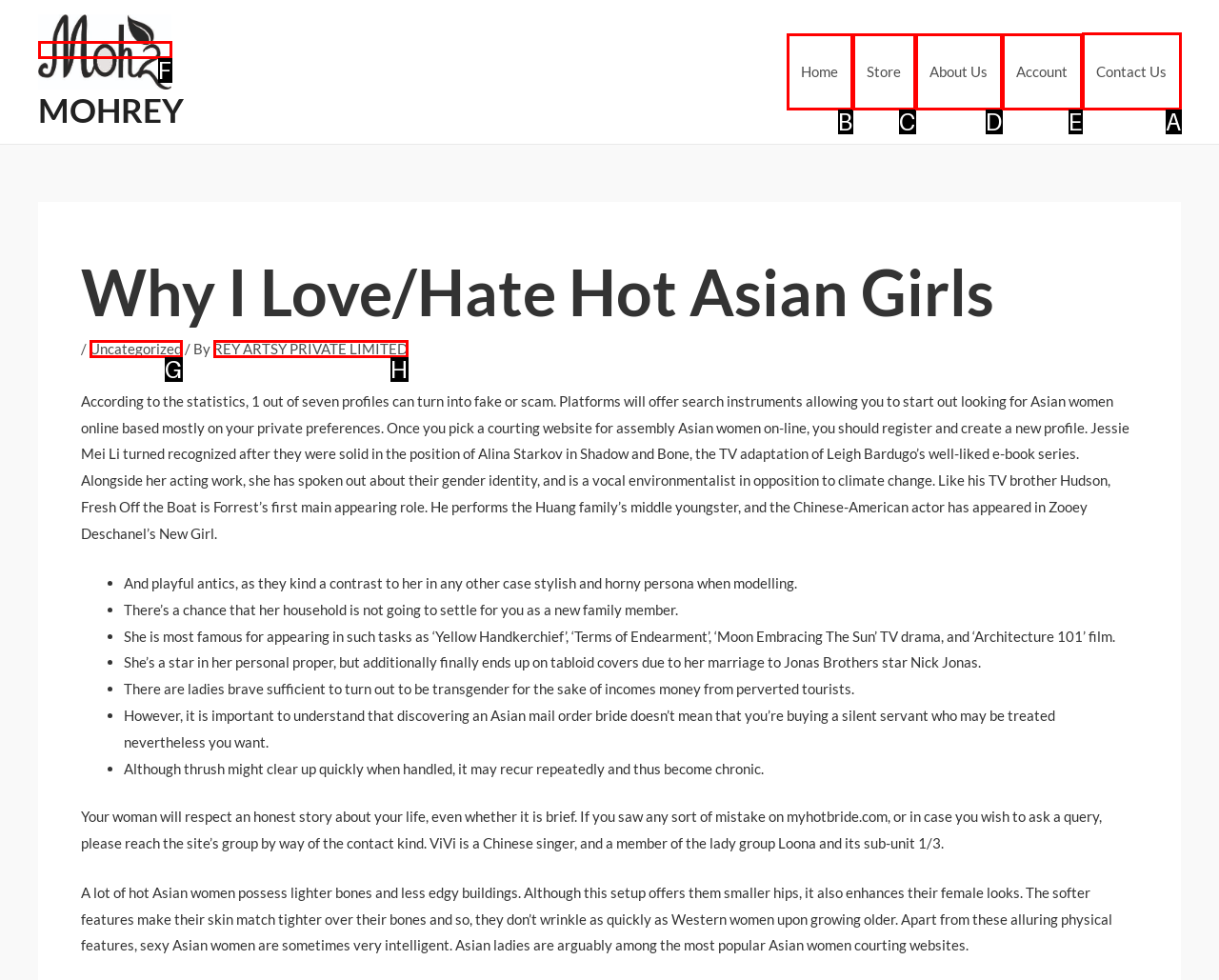Tell me which one HTML element I should click to complete the following instruction: Click on the 'Contact Us' link
Answer with the option's letter from the given choices directly.

A